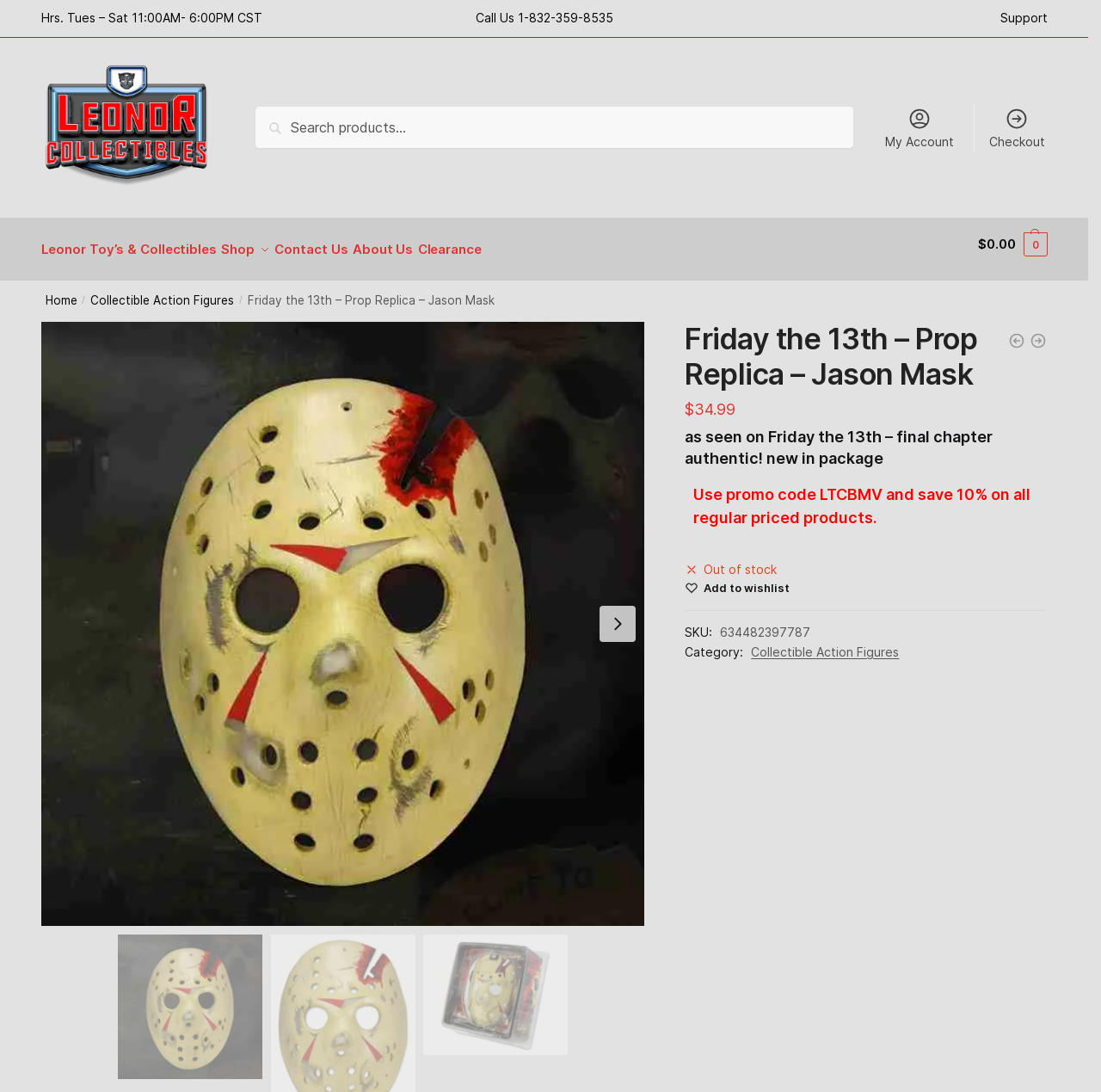Using the webpage screenshot and the element description alt="Leonor Toy's & Collectibles", determine the bounding box coordinates. Specify the coordinates in the format (top-left x, top-left y, bottom-right x, bottom-right y) with values ranging from 0 to 1.

[0.037, 0.161, 0.195, 0.177]